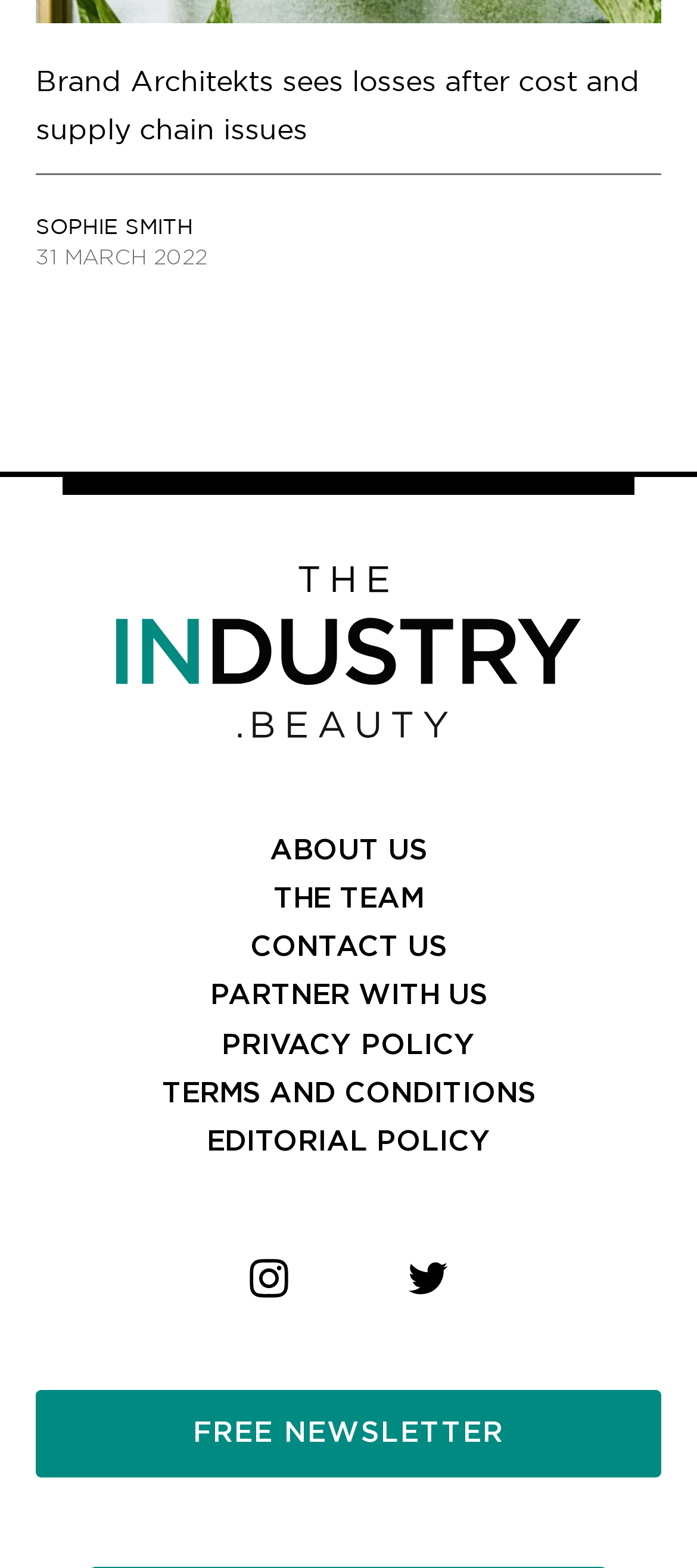What is the purpose of the link 'FREE NEWSLETTER'?
Answer with a single word or short phrase according to what you see in the image.

To subscribe to a newsletter